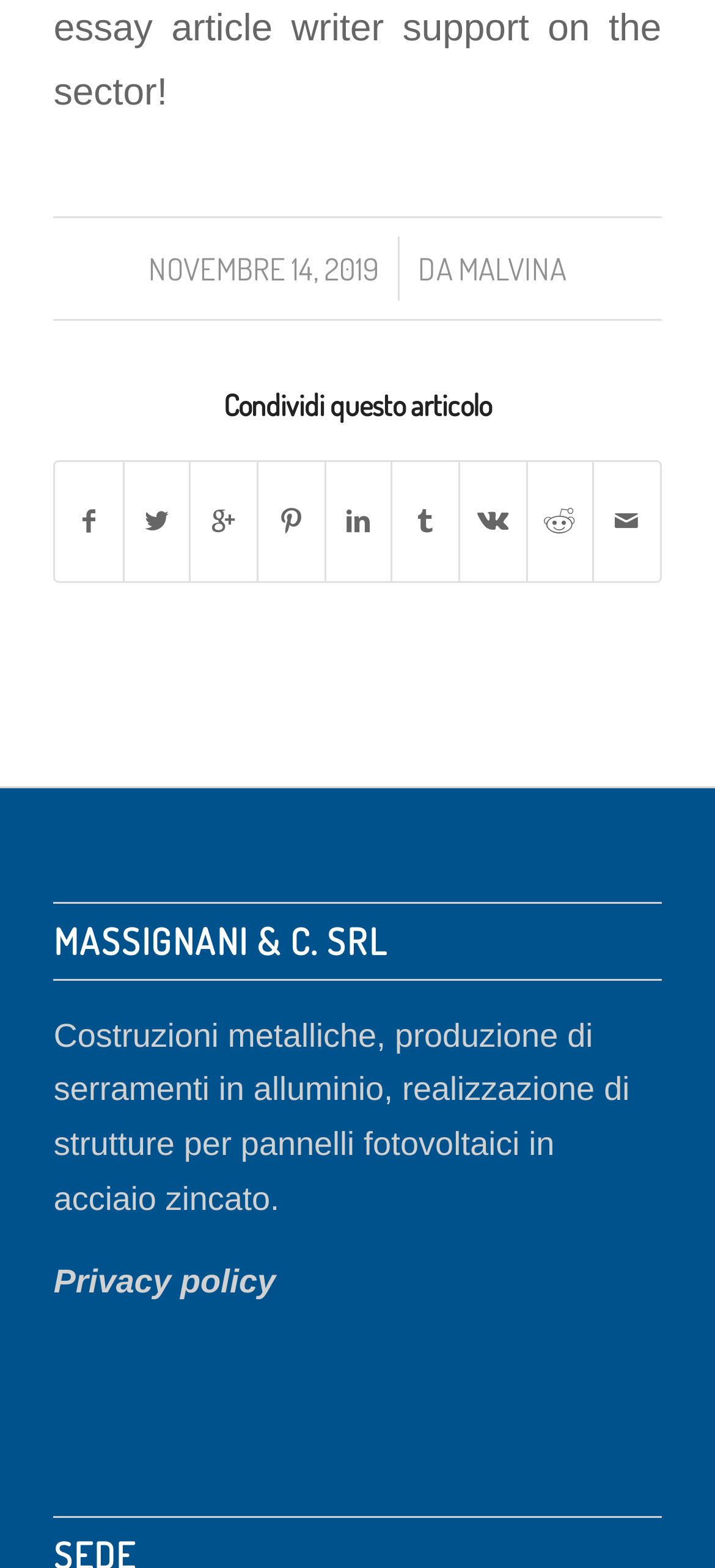Please provide a comprehensive answer to the question below using the information from the image: What is the date mentioned on the webpage?

The date is mentioned in the top section of the webpage, in the format 'MONTH DAY, YEAR', which is 'NOVEMBRE 14, 2019'.